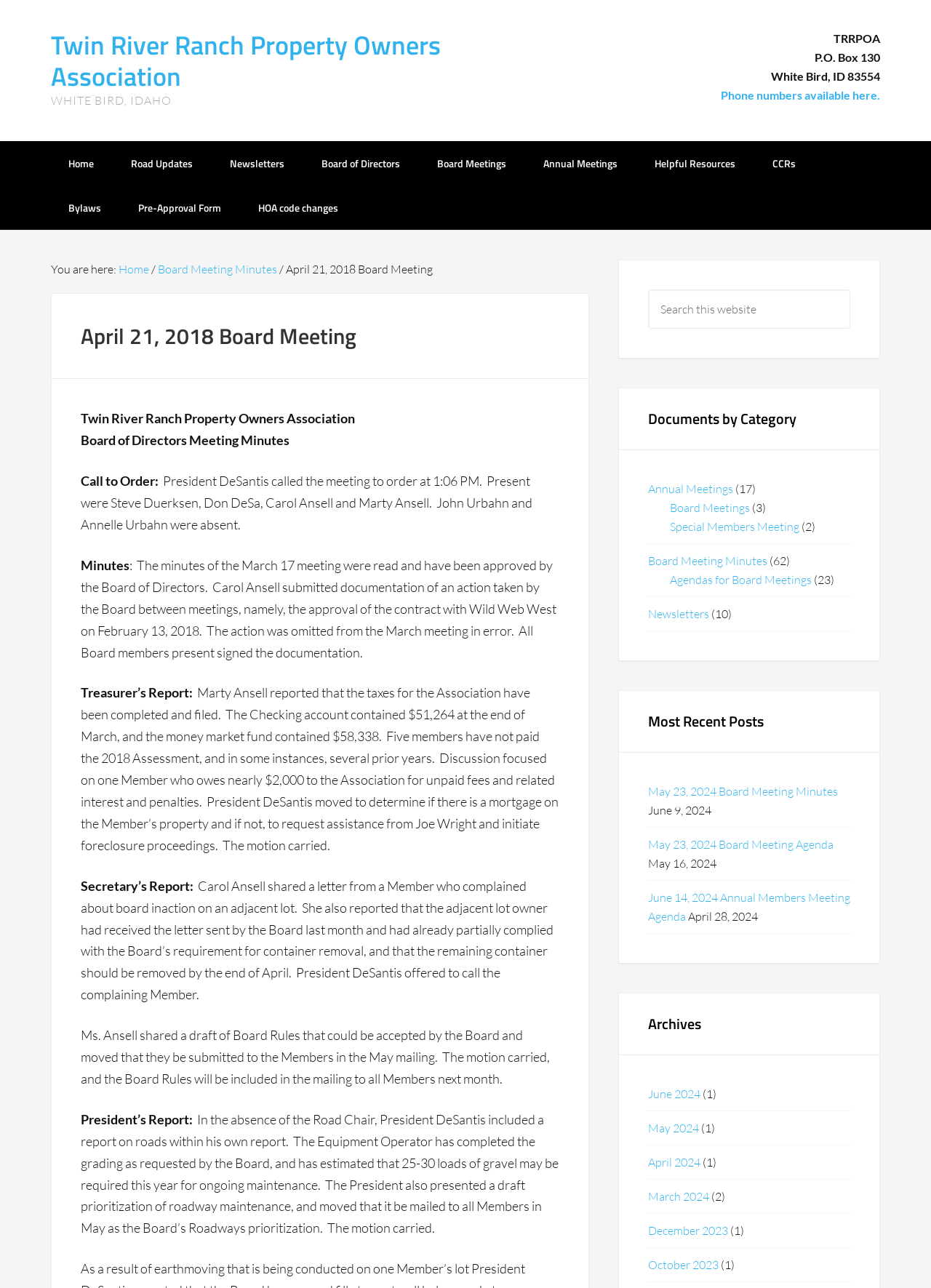What is the category with the most documents?
Answer the question with a thorough and detailed explanation.

The category with the most documents can be determined by looking at the 'Documents by Category' section of the webpage, where it is shown that 'Board Meeting Minutes' has 62 documents, which is the highest number among all categories.